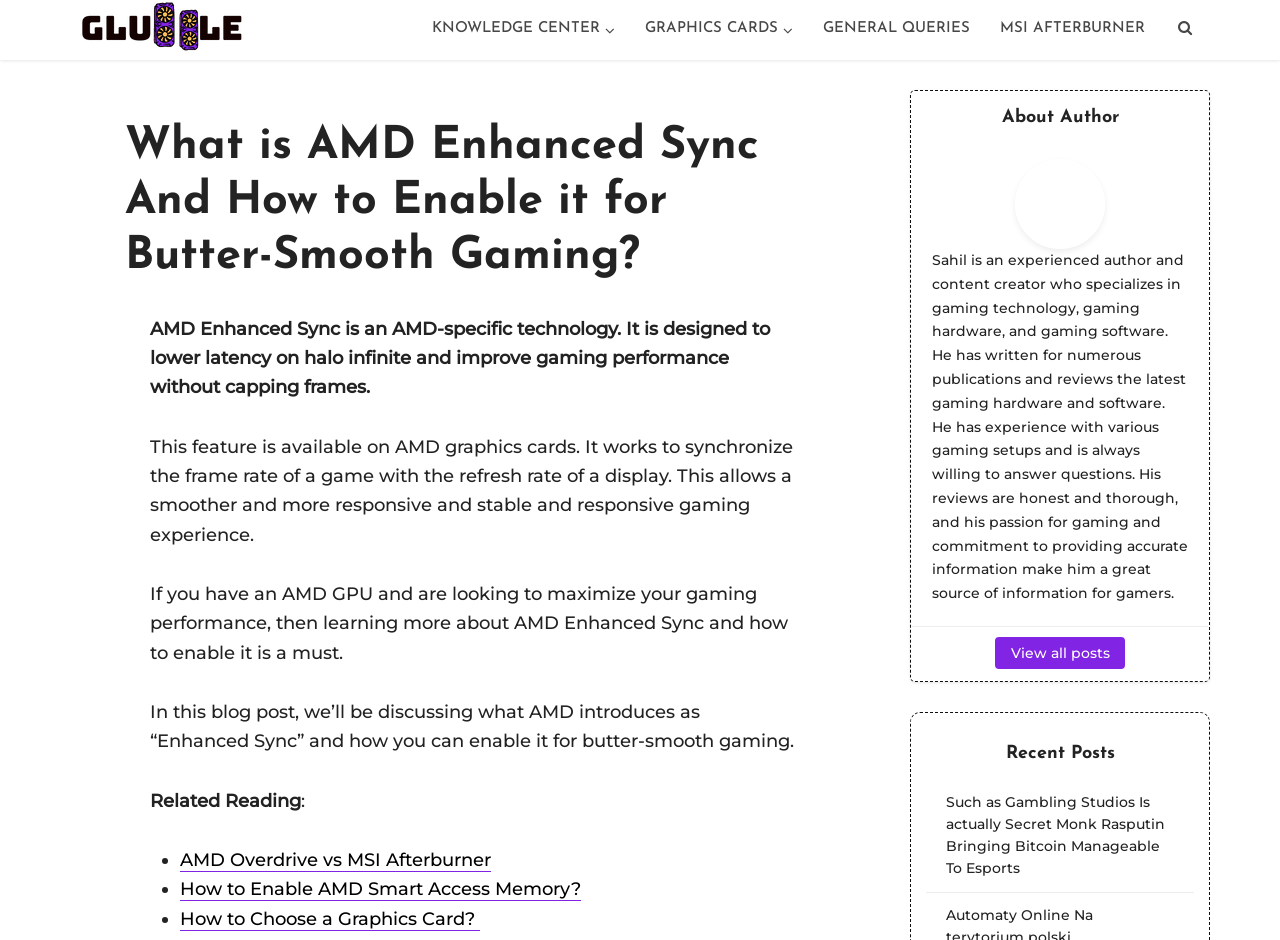Please specify the bounding box coordinates of the clickable region necessary for completing the following instruction: "View all posts by the author". The coordinates must consist of four float numbers between 0 and 1, i.e., [left, top, right, bottom].

[0.777, 0.678, 0.879, 0.712]